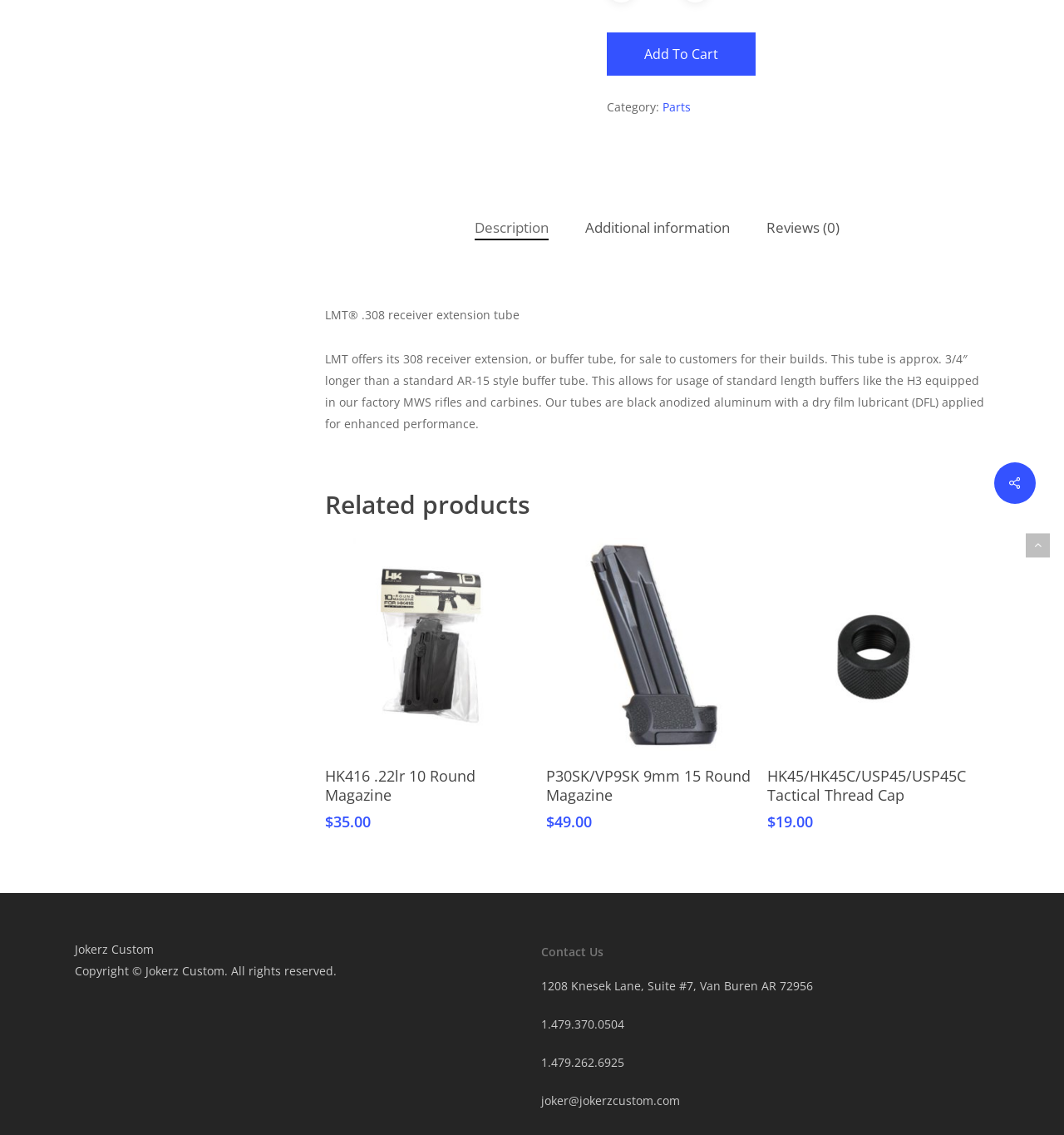Locate the bounding box of the UI element described by: "Add to cart" in the given webpage screenshot.

[0.571, 0.028, 0.71, 0.067]